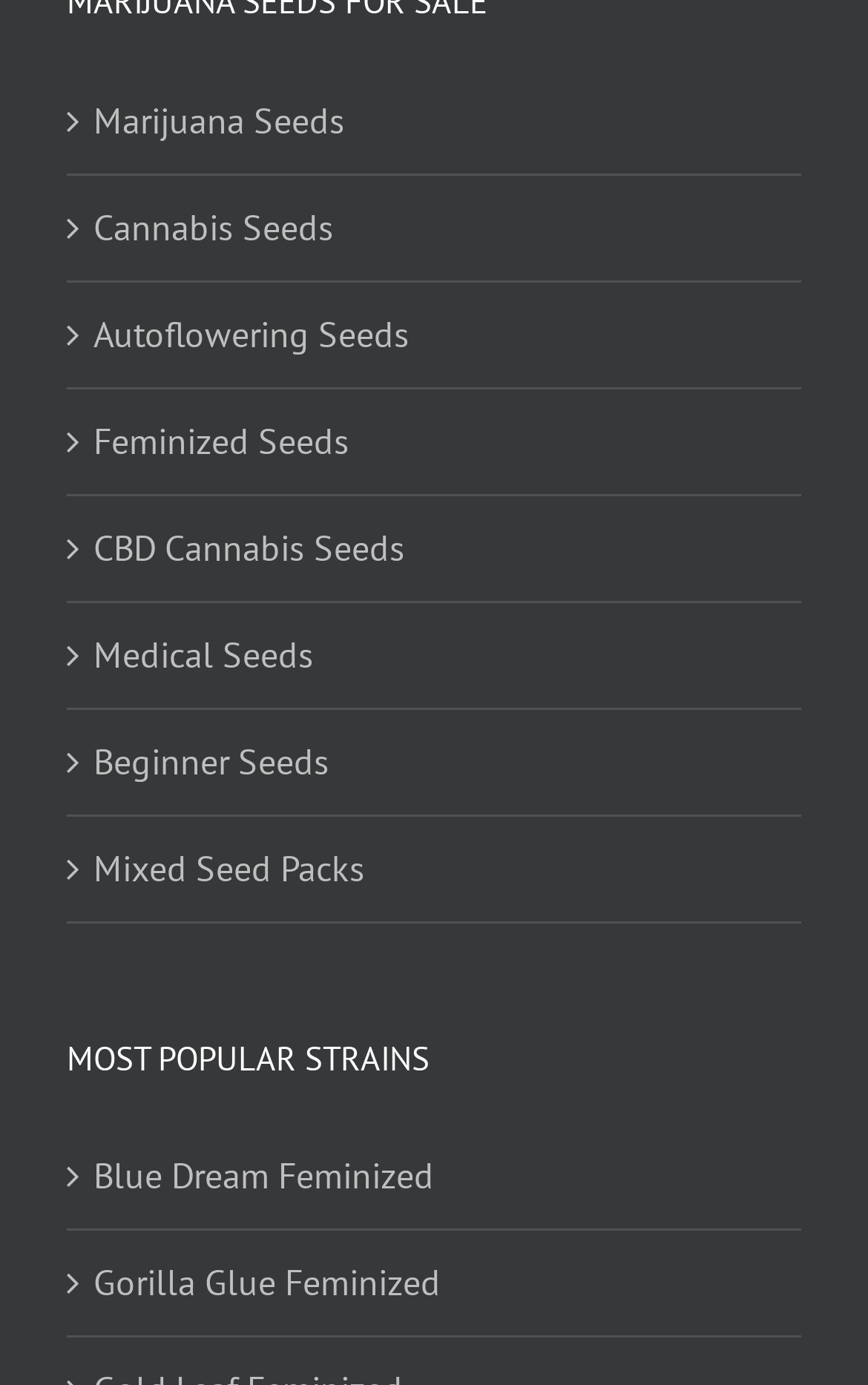Pinpoint the bounding box coordinates of the clickable area needed to execute the instruction: "View MOST POPULAR STRAINS". The coordinates should be specified as four float numbers between 0 and 1, i.e., [left, top, right, bottom].

[0.077, 0.747, 0.923, 0.783]